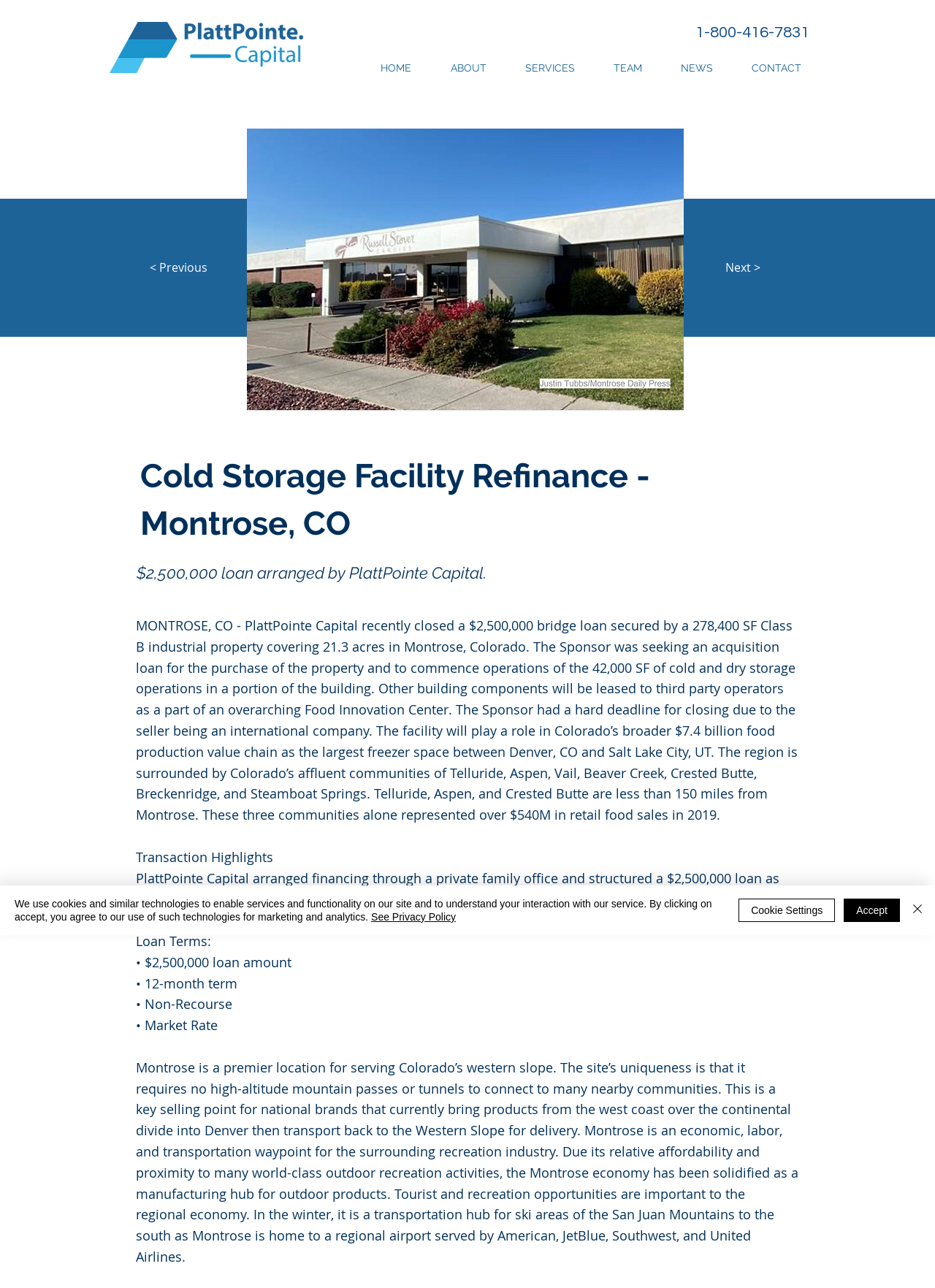What is the location of the cold storage facility? Examine the screenshot and reply using just one word or a brief phrase.

Montrose, CO